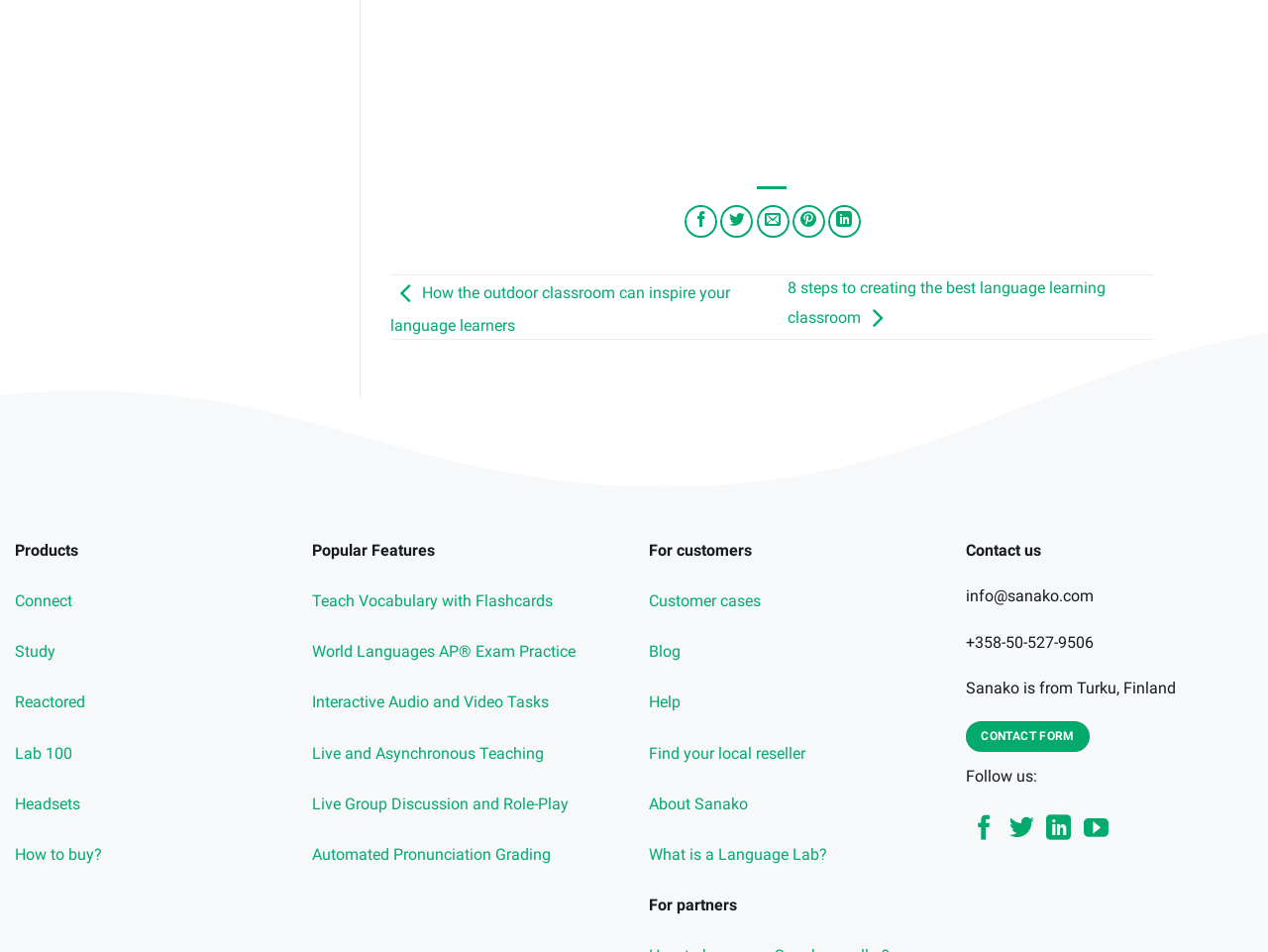Please find the bounding box coordinates of the element that needs to be clicked to perform the following instruction: "Explore post navigation". The bounding box coordinates should be four float numbers between 0 and 1, represented as [left, top, right, bottom].

[0.307, 0.289, 0.91, 0.356]